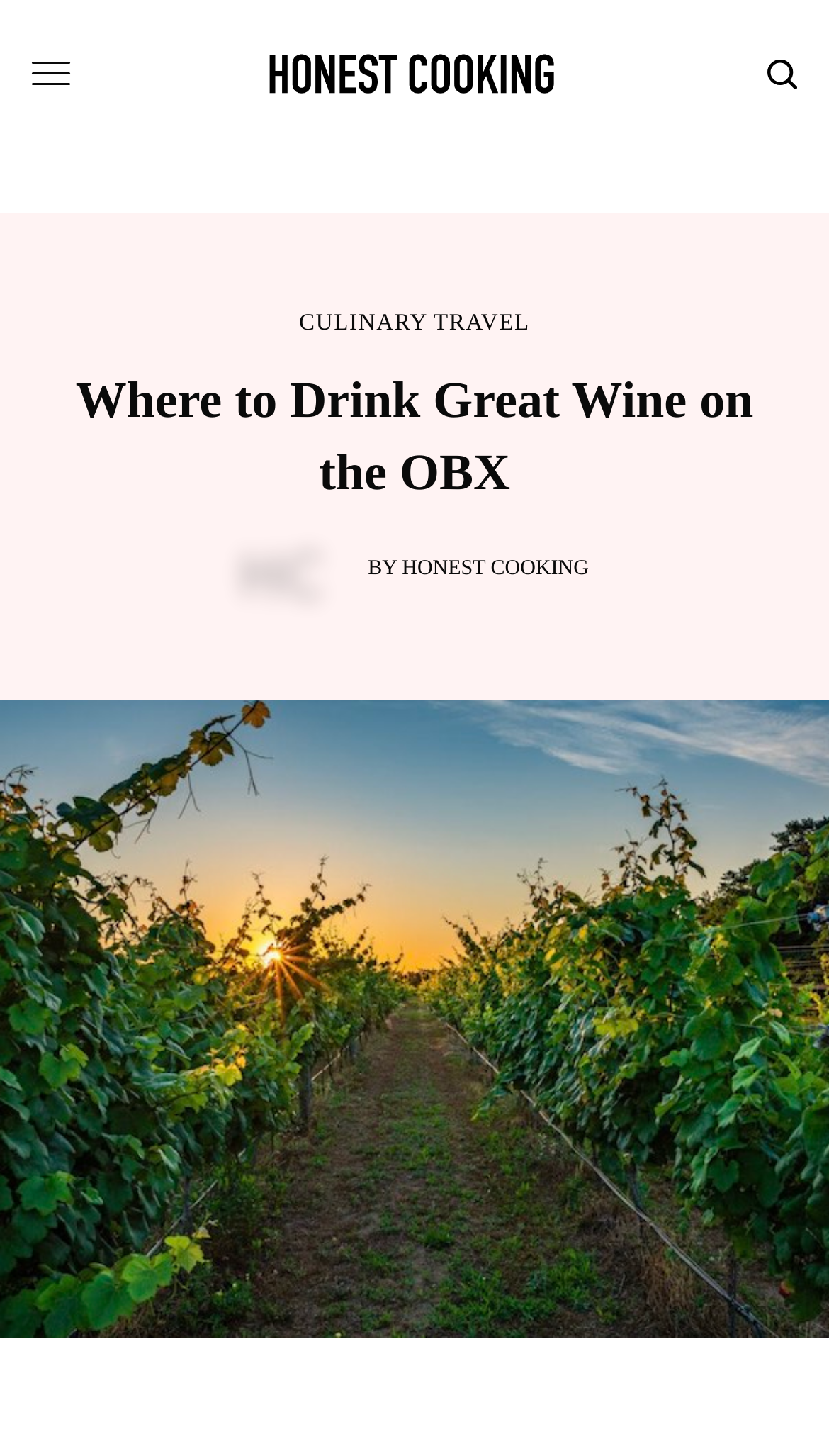Please provide the main heading of the webpage content.

Where to Drink Great Wine on the OBX